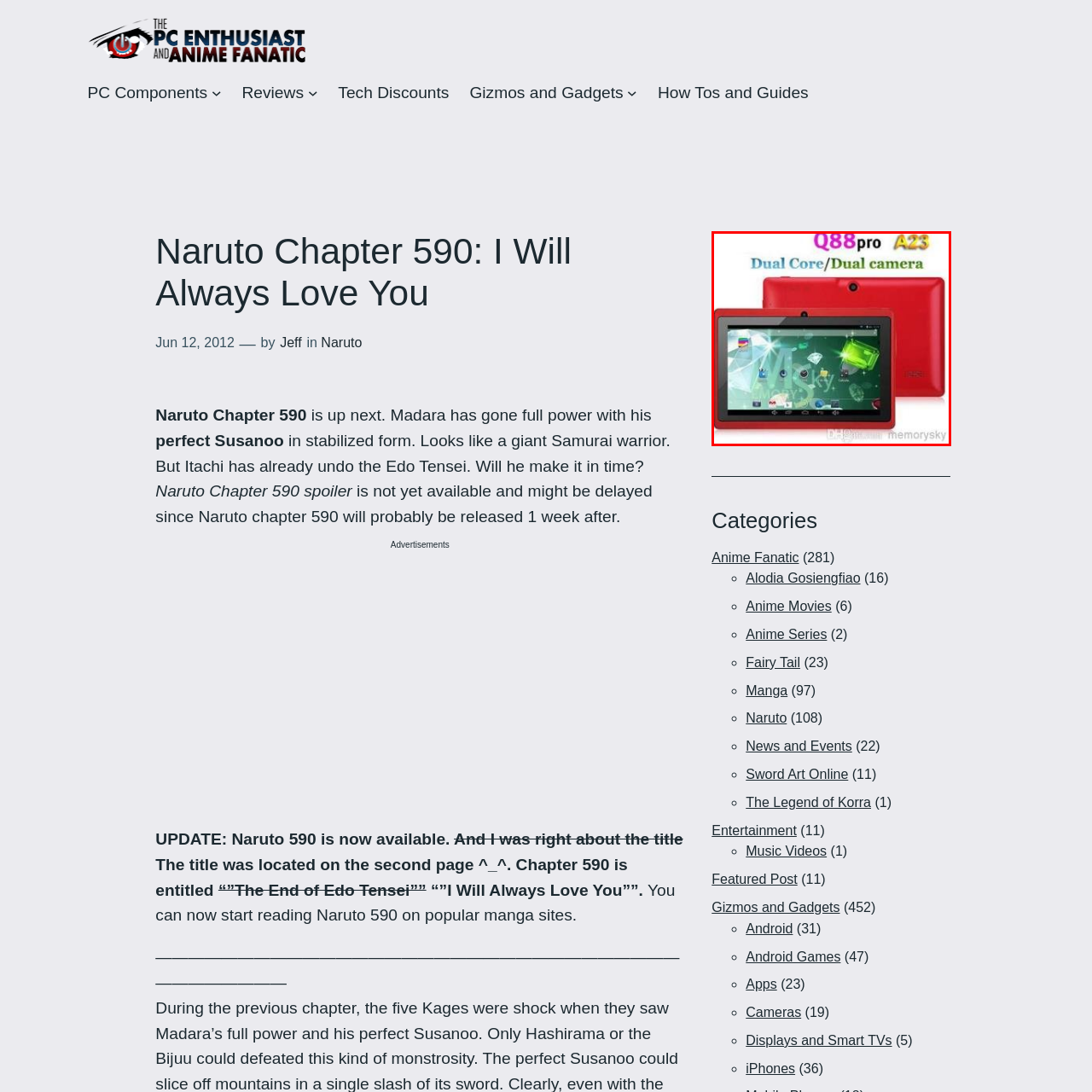How many cameras does the tablet have?
Inspect the image enclosed by the red bounding box and elaborate on your answer with as much detail as possible based on the visual cues.

The caption specifically states that the tablet is equipped with dual cameras, which makes it suitable for various tasks such as photography and video conferencing.